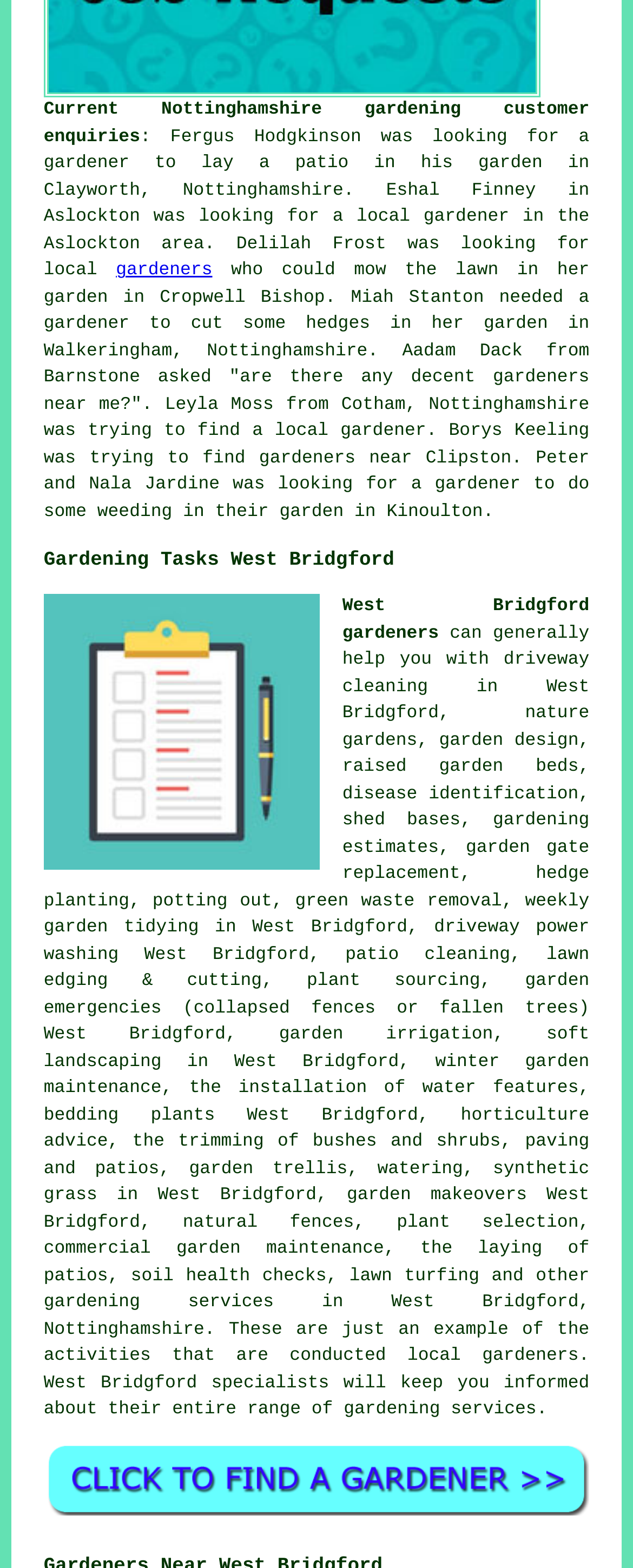Find the bounding box coordinates for the area that should be clicked to accomplish the instruction: "Explore gardening tasks in West Bridgford".

[0.069, 0.348, 0.931, 0.367]